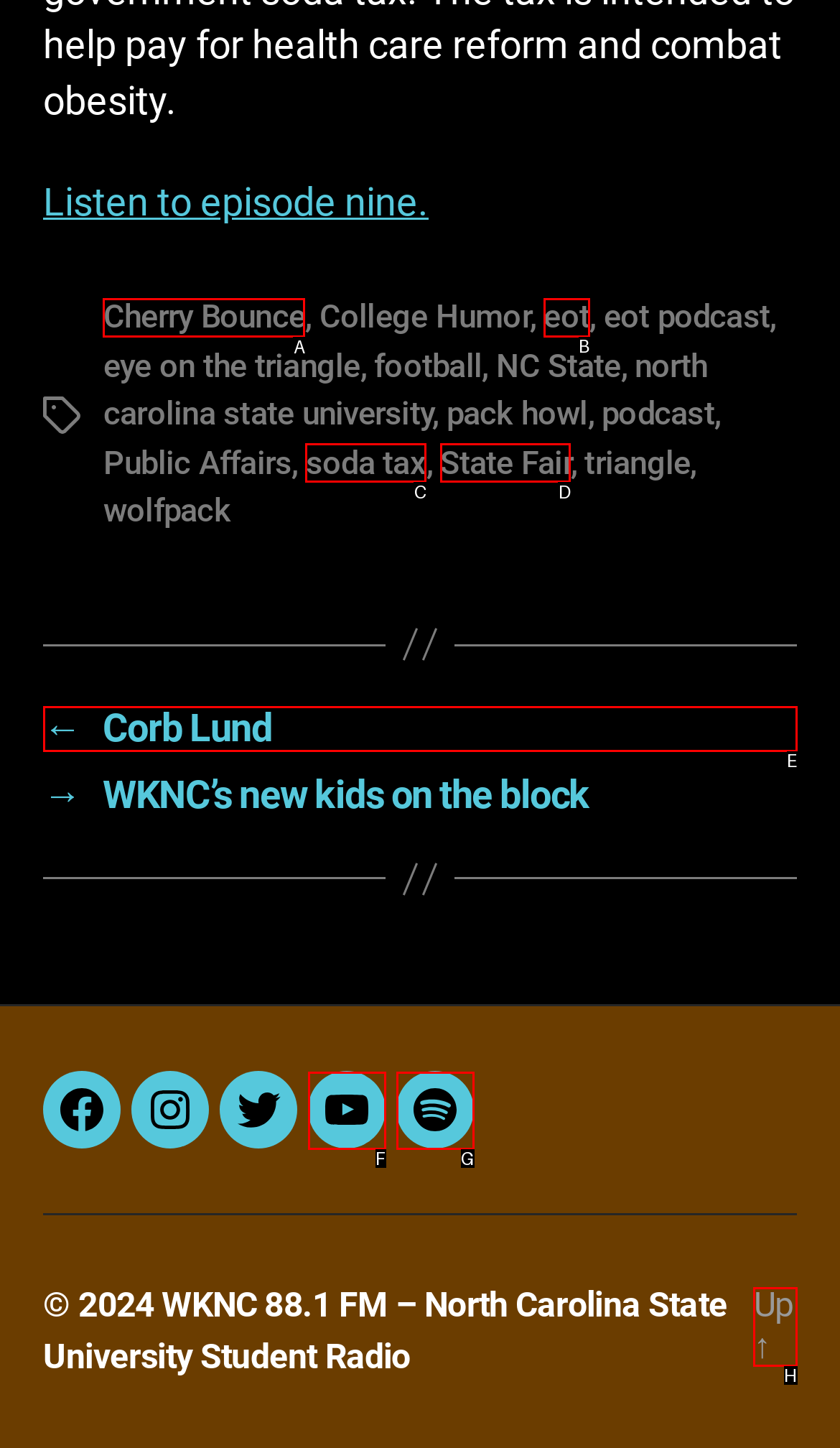Determine which UI element I need to click to achieve the following task: Visit Cherry Bounce Provide your answer as the letter of the selected option.

A